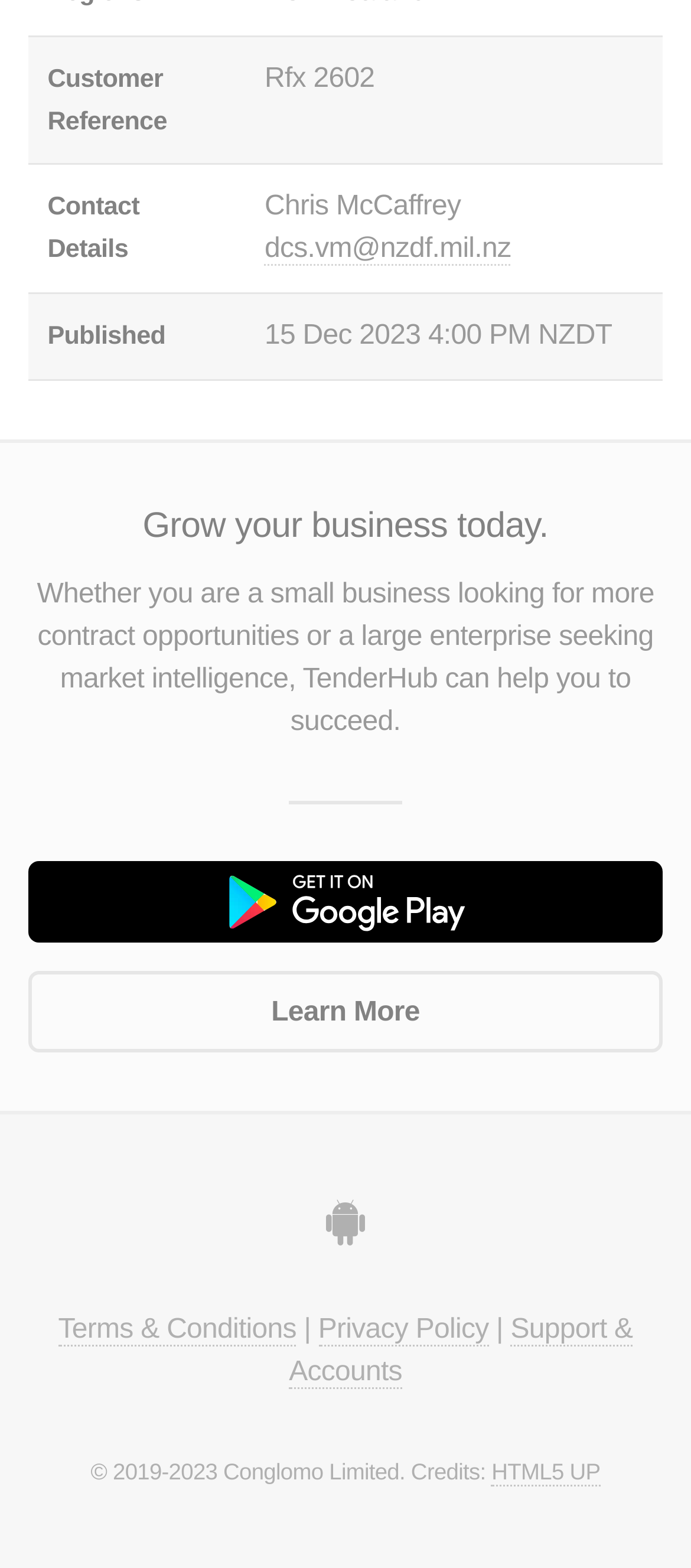What is the purpose of TenderHub?
Using the image, provide a concise answer in one word or a short phrase.

To help businesses succeed